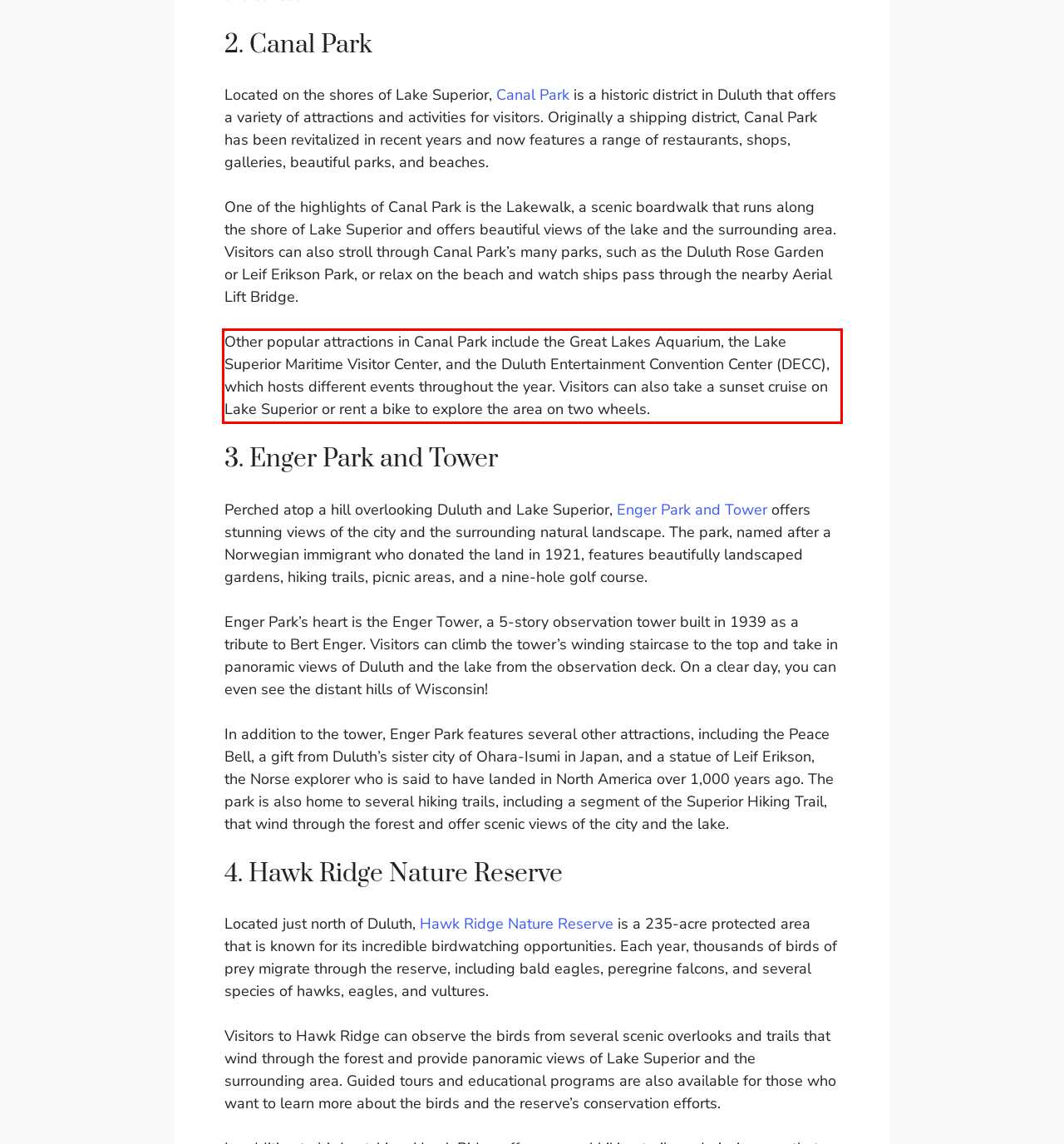Using the provided screenshot of a webpage, recognize the text inside the red rectangle bounding box by performing OCR.

Other popular attractions in Canal Park include the Great Lakes Aquarium, the Lake Superior Maritime Visitor Center, and the Duluth Entertainment Convention Center (DECC), which hosts different events throughout the year. Visitors can also take a sunset cruise on Lake Superior or rent a bike to explore the area on two wheels.